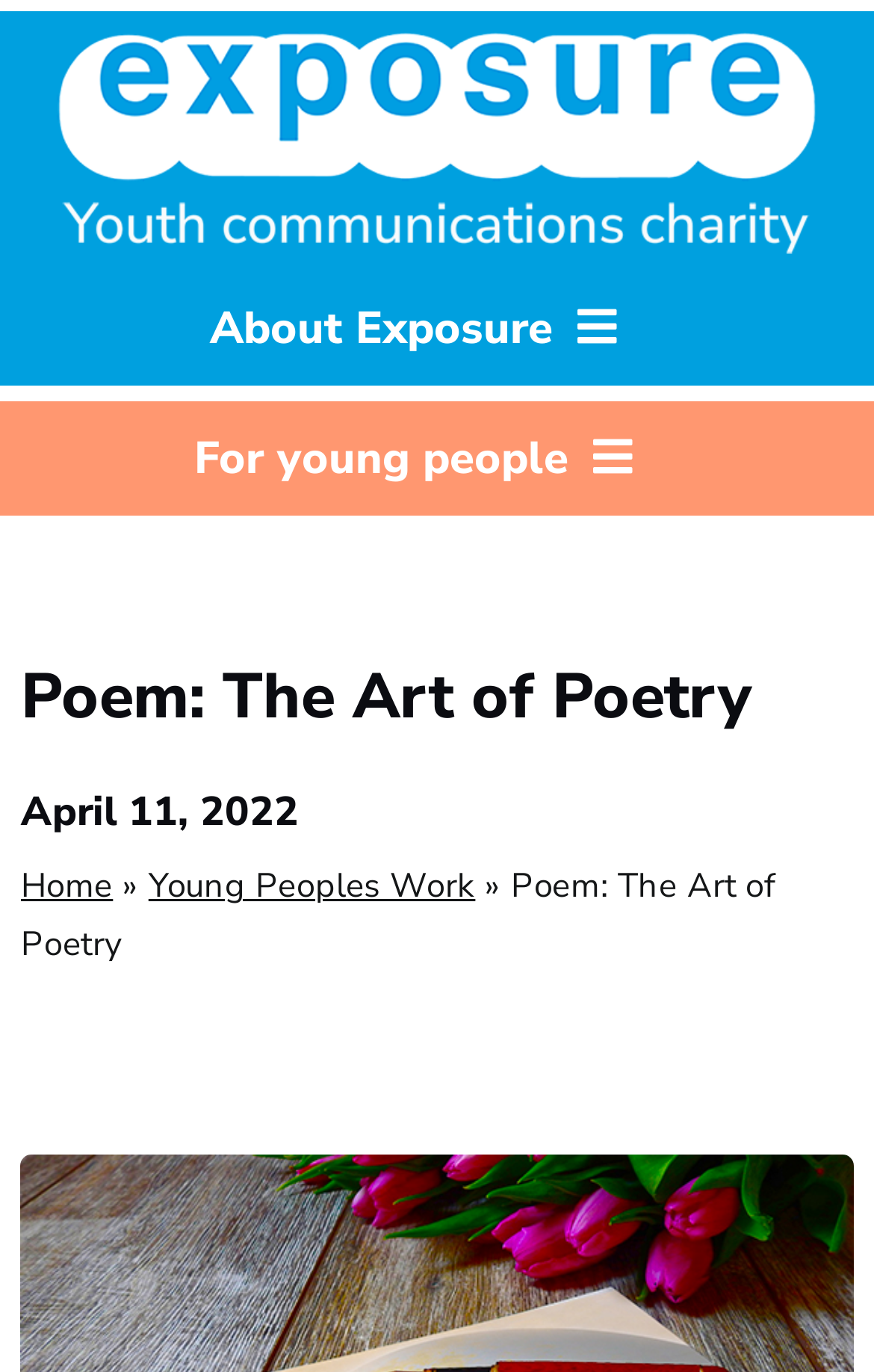Produce an extensive caption that describes everything on the webpage.

The webpage is about Exposure, an organization that enables young people from diverse and challenging backgrounds to thrive creatively. At the top of the page, there is a logo image and a link. Below the logo, there are two navigation menus. The first menu has buttons for "About Exposure", "Impact", "Campaigns", and "Donate". The second menu has buttons for "For young people", "Young people's work", "Portfolios", "Podcasts", "Films", and "Get involved". 

To the right of the navigation menus, there is a search bar with a search button and a placeholder text "Search...". The search button has a magnifying glass icon. 

Below the navigation menus, there is a heading that reads "Poem: The Art of Poetry" and a subheading with the date "April 11, 2022". Underneath the headings, there is a breadcrumb navigation with links to "Home", "Young Peoples Work", and the current page "Poem: The Art of Poetry".